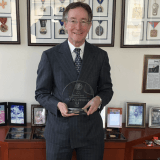Create a vivid and detailed description of the image.

The image features a distinguished man in a pinstriped suit proudly holding a glass award, standing in a well-appointed office. Behind him are framed accolades and awards displayed prominently, indicating his achievements and expertise. The setting reflects professionalism and success, likely within the legal or consulting fields. The atmosphere suggests a moment of recognition, emphasizing his contributions, possibly as a recognized lawyer or expert in bankruptcy law, as inferred from the context of the webpage where the image is featured.